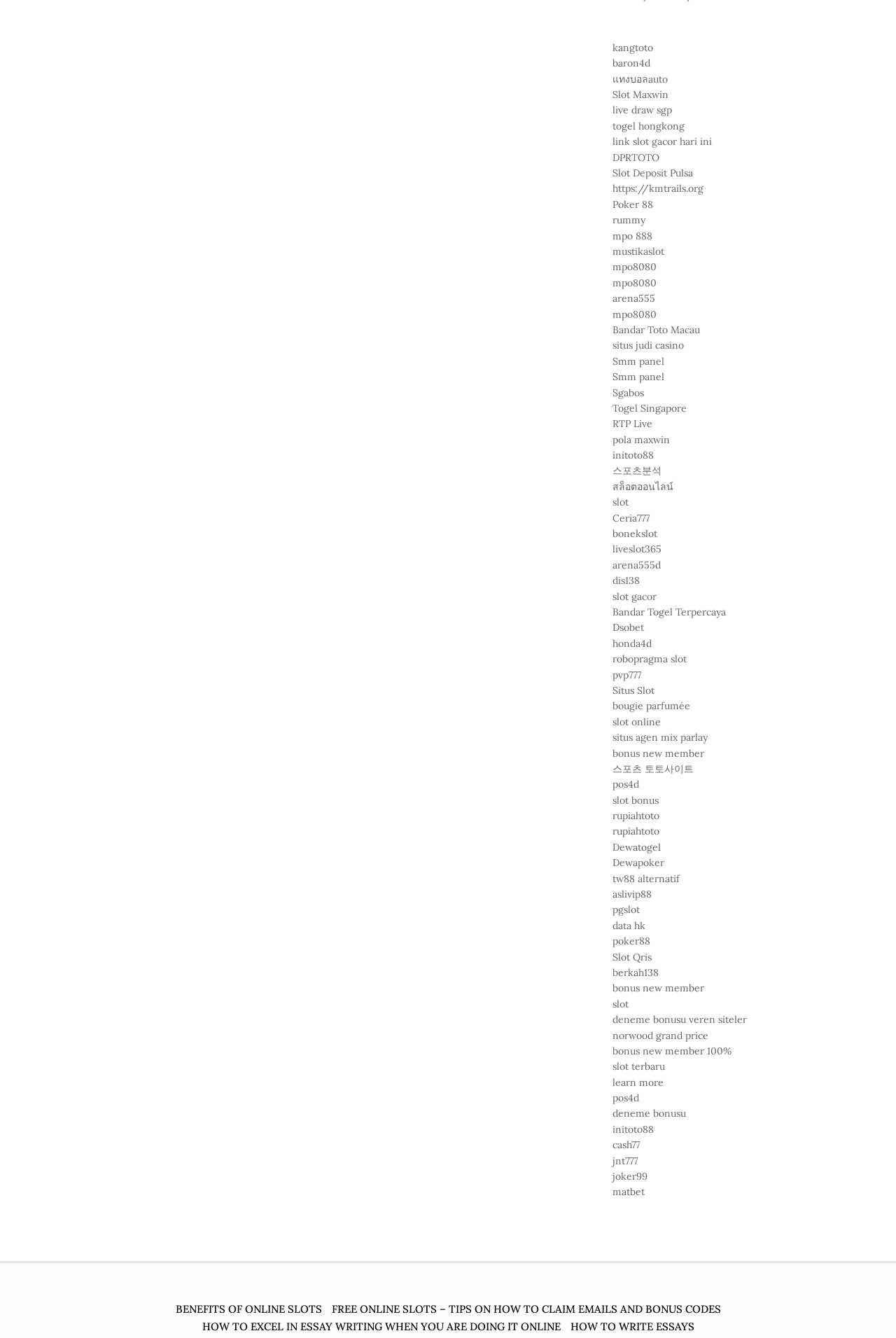Please identify the bounding box coordinates of the element on the webpage that should be clicked to follow this instruction: "visit 'Slot Maxwin' page". The bounding box coordinates should be given as four float numbers between 0 and 1, formatted as [left, top, right, bottom].

[0.684, 0.066, 0.746, 0.075]